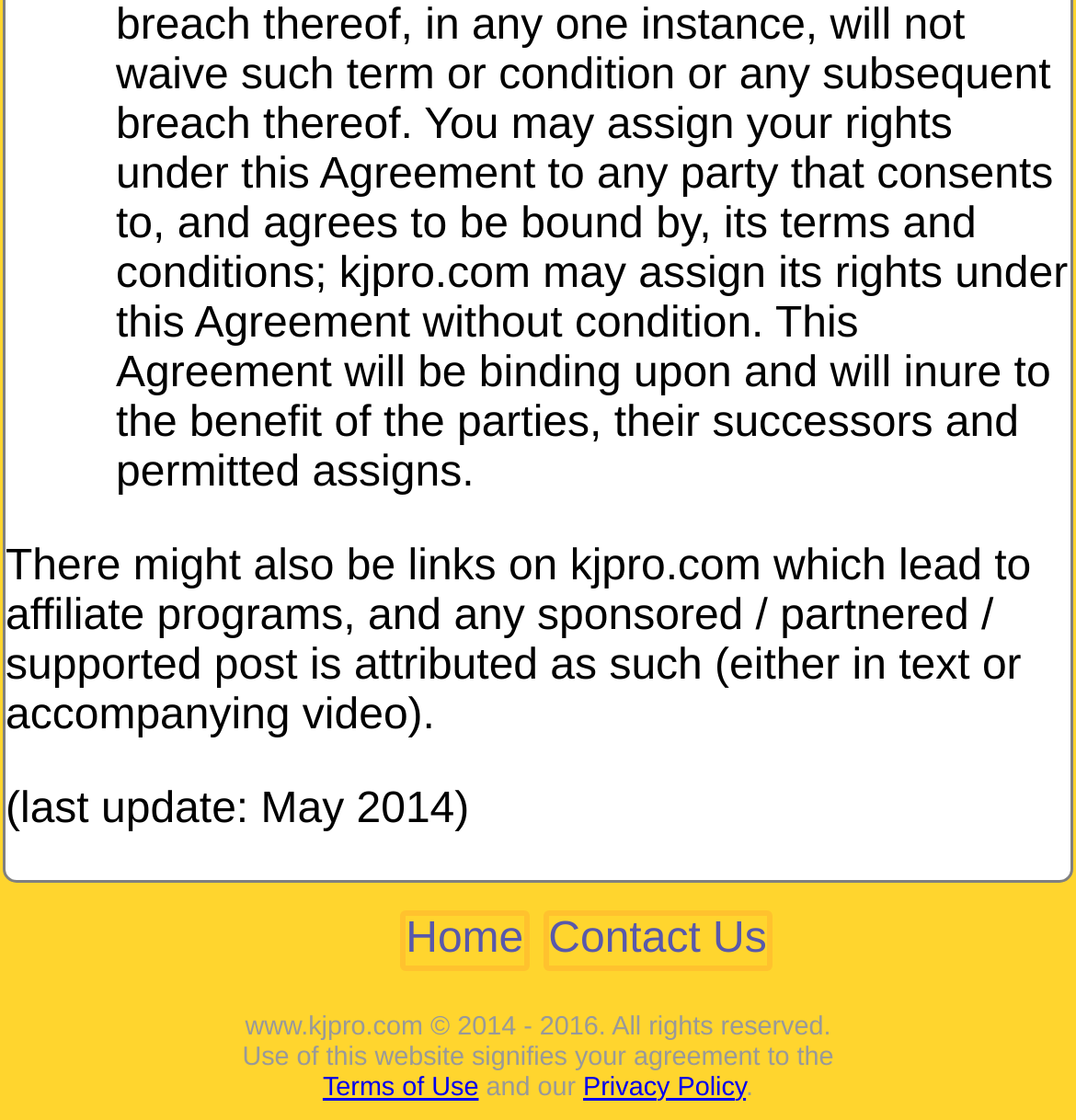Using a single word or phrase, answer the following question: 
How many links are available in the footer section?

3